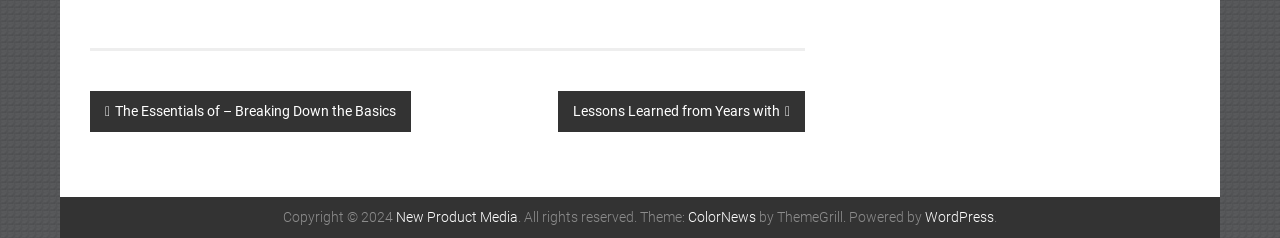Give a short answer to this question using one word or a phrase:
What is the copyright year?

2024